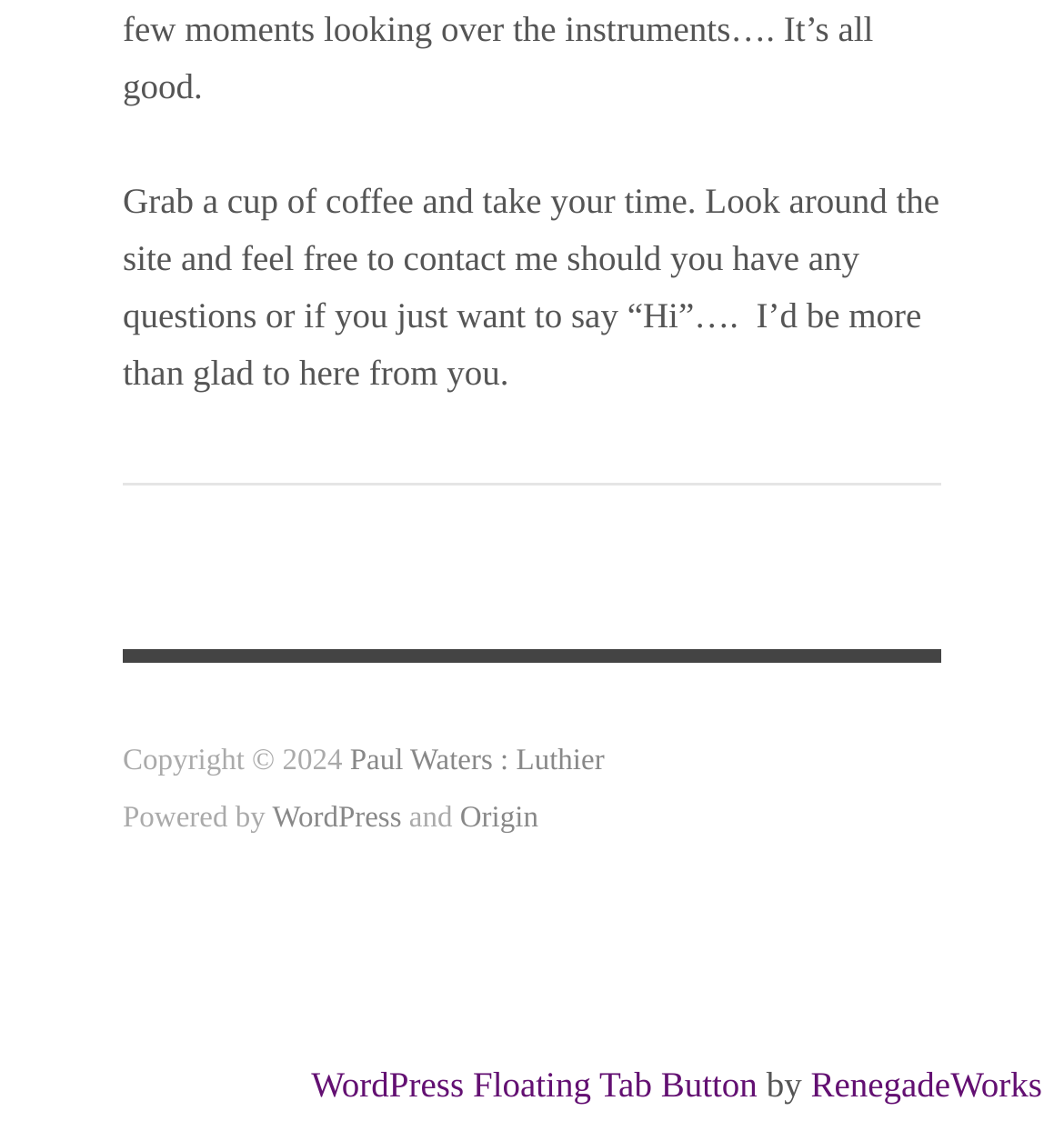Find the bounding box of the UI element described as: "WordPress". The bounding box coordinates should be given as four float values between 0 and 1, i.e., [left, top, right, bottom].

[0.256, 0.716, 0.377, 0.745]